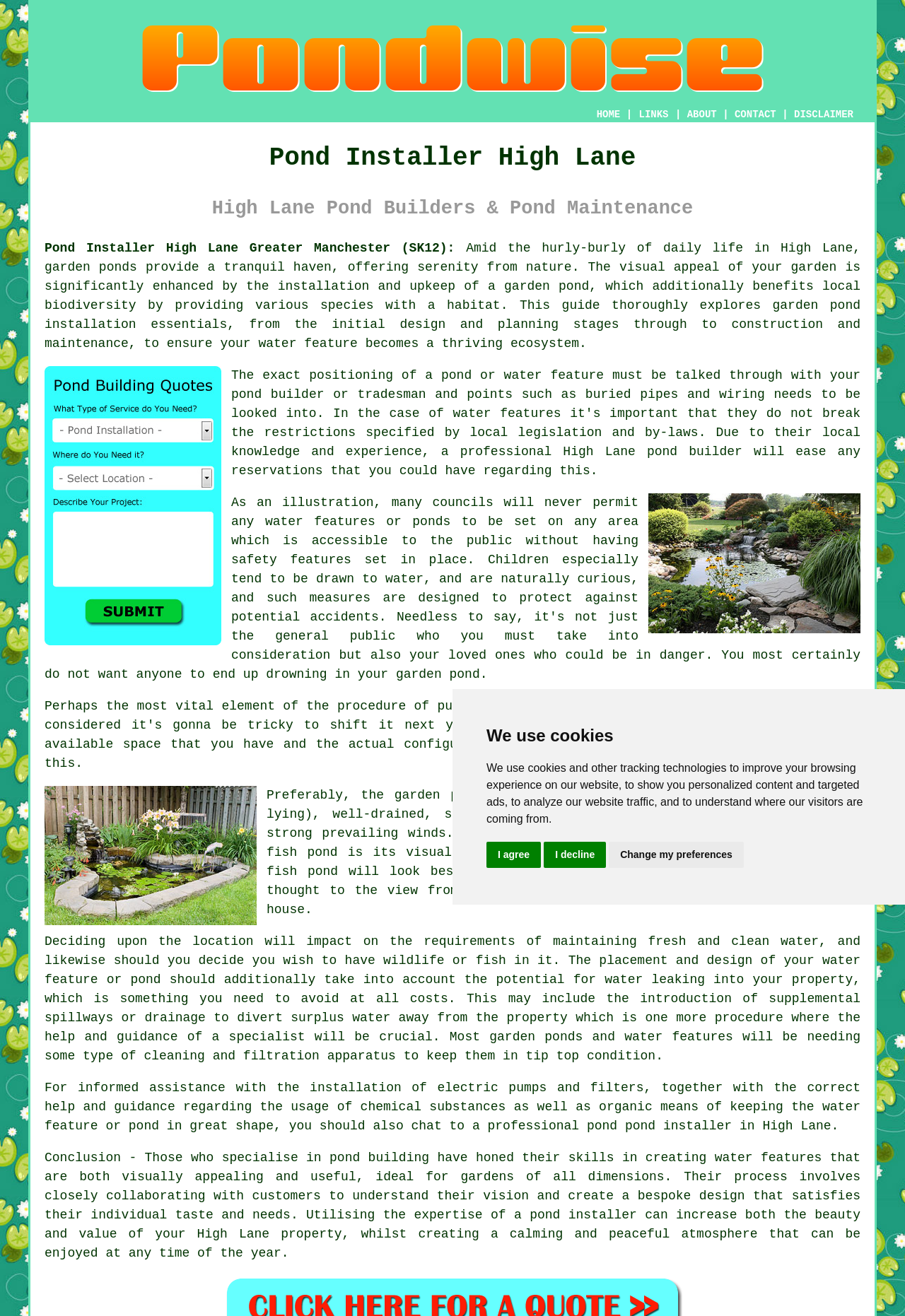Respond to the question below with a single word or phrase: What should be considered when deciding the location of a pond?

Water leakage and wildlife